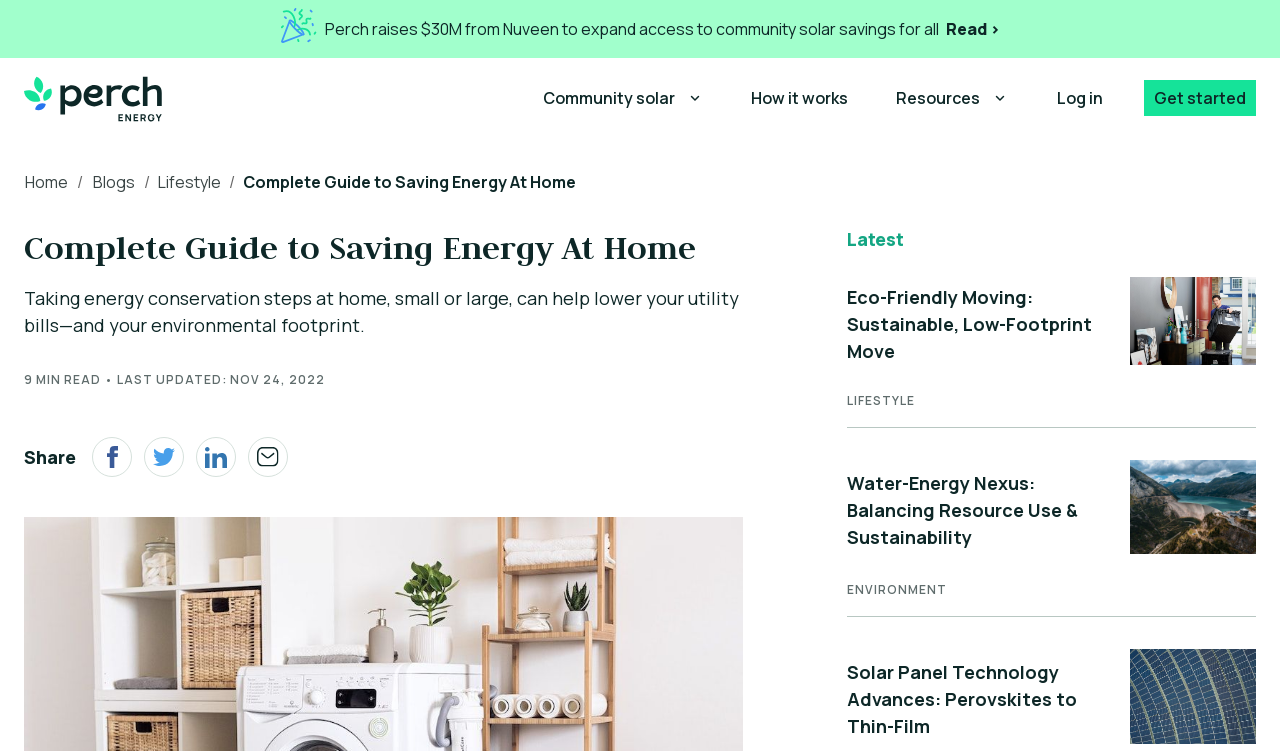Please identify the bounding box coordinates of the clickable area that will allow you to execute the instruction: "Learn about 'Solar Panel Technology Advances'".

[0.661, 0.877, 0.87, 0.985]